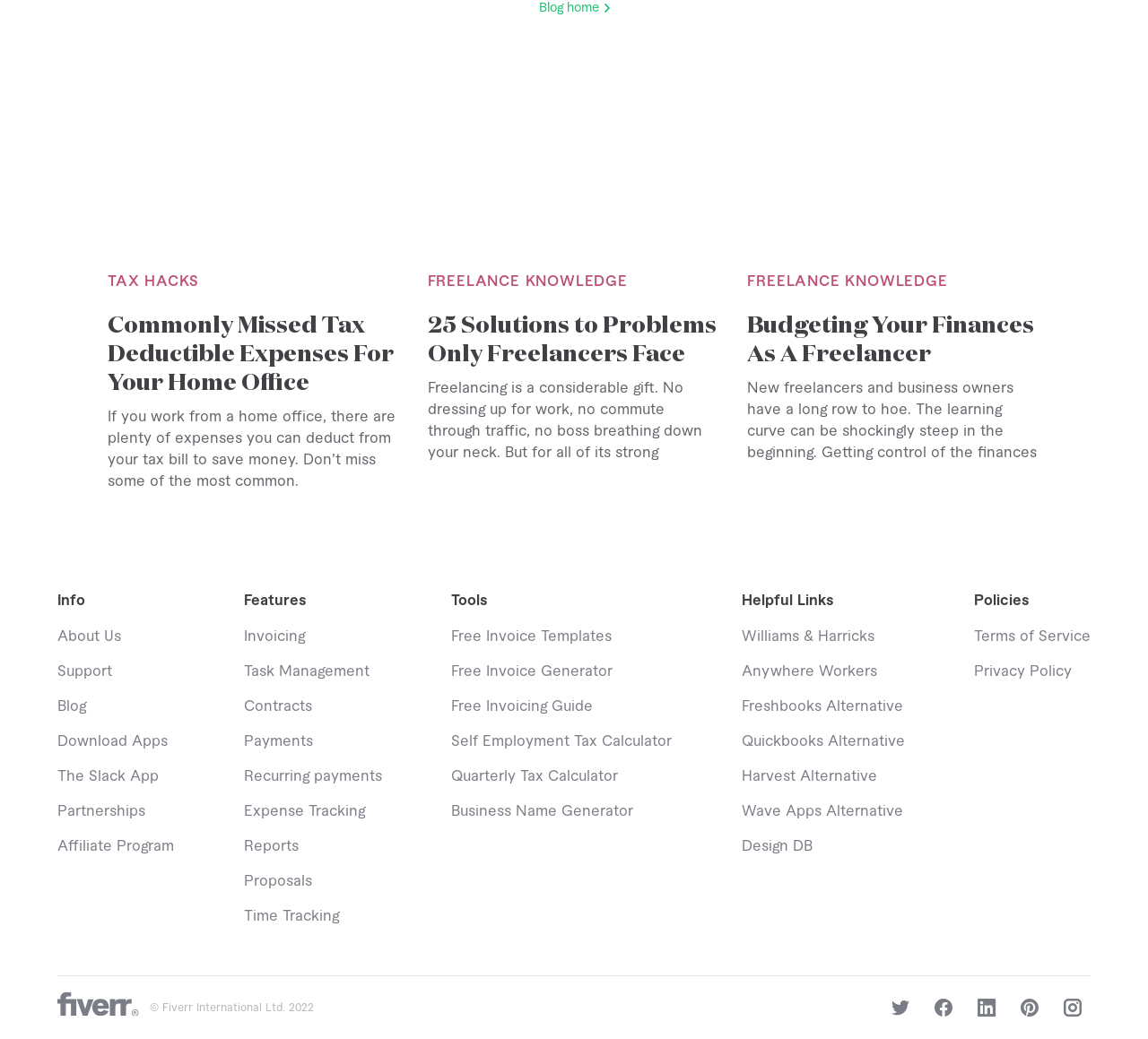Determine the bounding box coordinates of the clickable element necessary to fulfill the instruction: "Learn about budgeting your finances as a freelancer". Provide the coordinates as four float numbers within the 0 to 1 range, i.e., [left, top, right, bottom].

[0.651, 0.061, 0.906, 0.235]